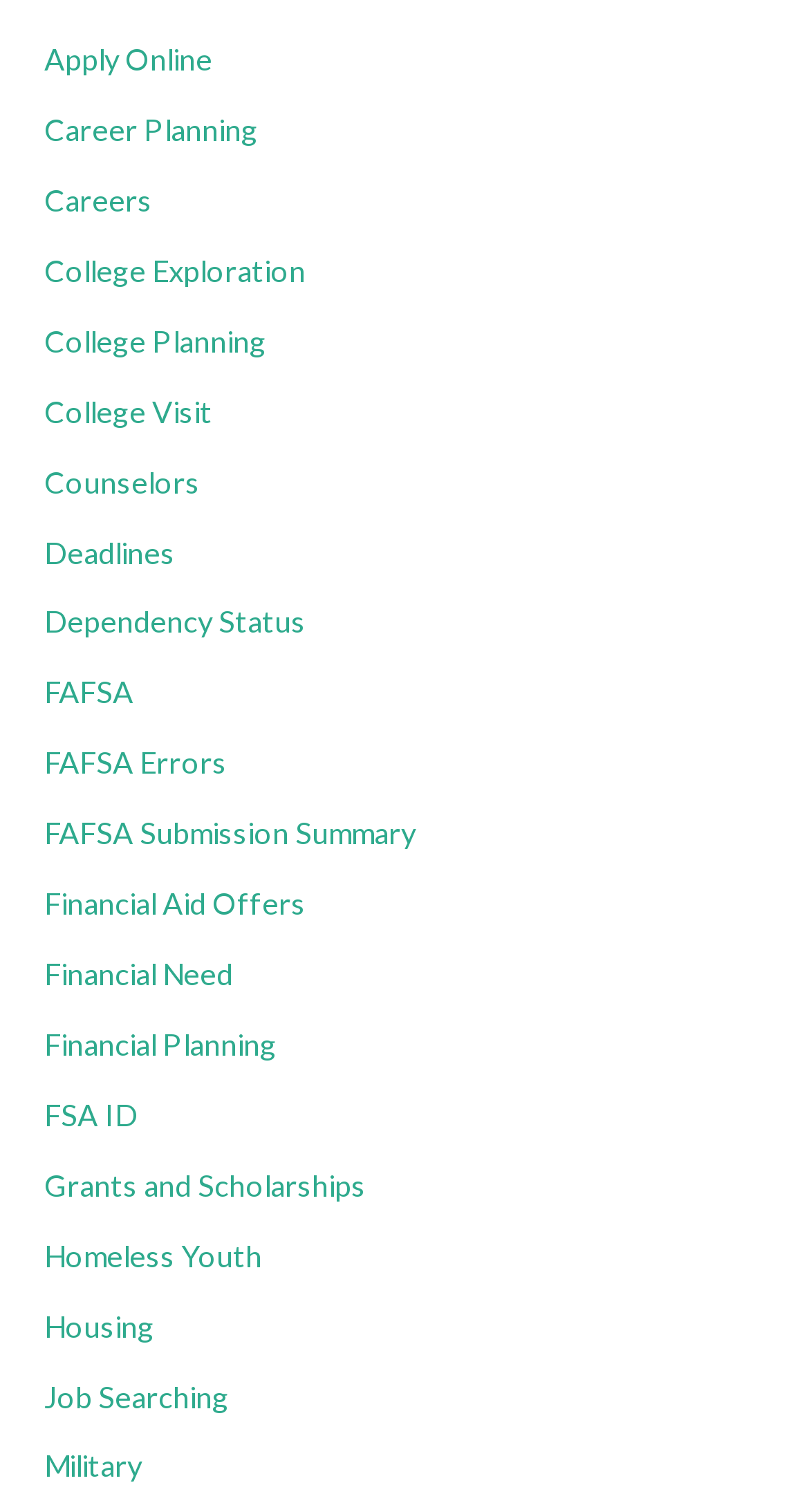Identify the bounding box coordinates for the UI element described as: "Dependency Status". The coordinates should be provided as four floats between 0 and 1: [left, top, right, bottom].

[0.055, 0.4, 0.378, 0.423]